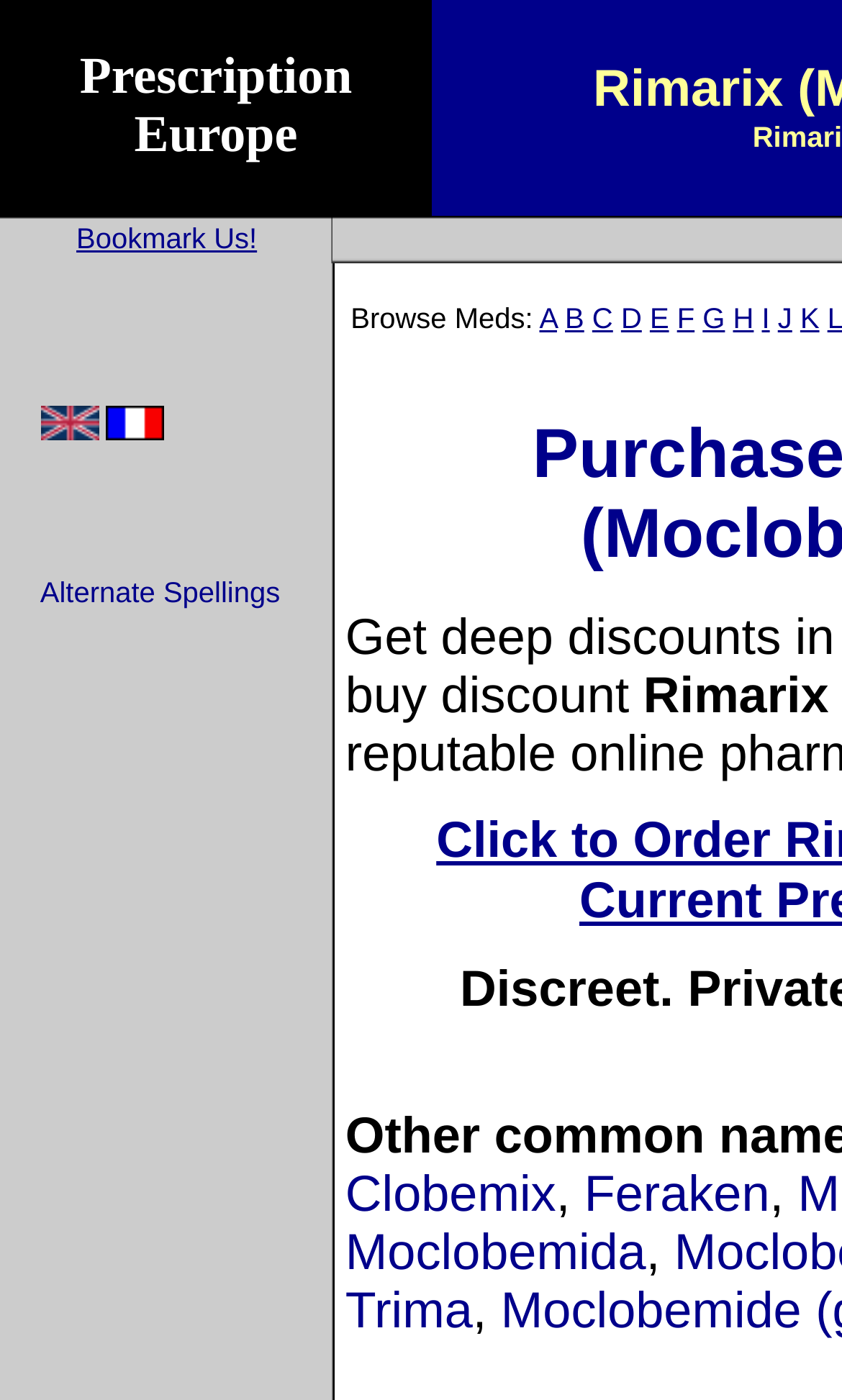Could you please study the image and provide a detailed answer to the question:
What is the function of the links 'A' to 'K'?

The webpage contains a series of links labeled 'A' to 'K', but their purpose or function is not immediately clear. They may be related to navigation or sorting, but without further context, it is difficult to determine their exact function.